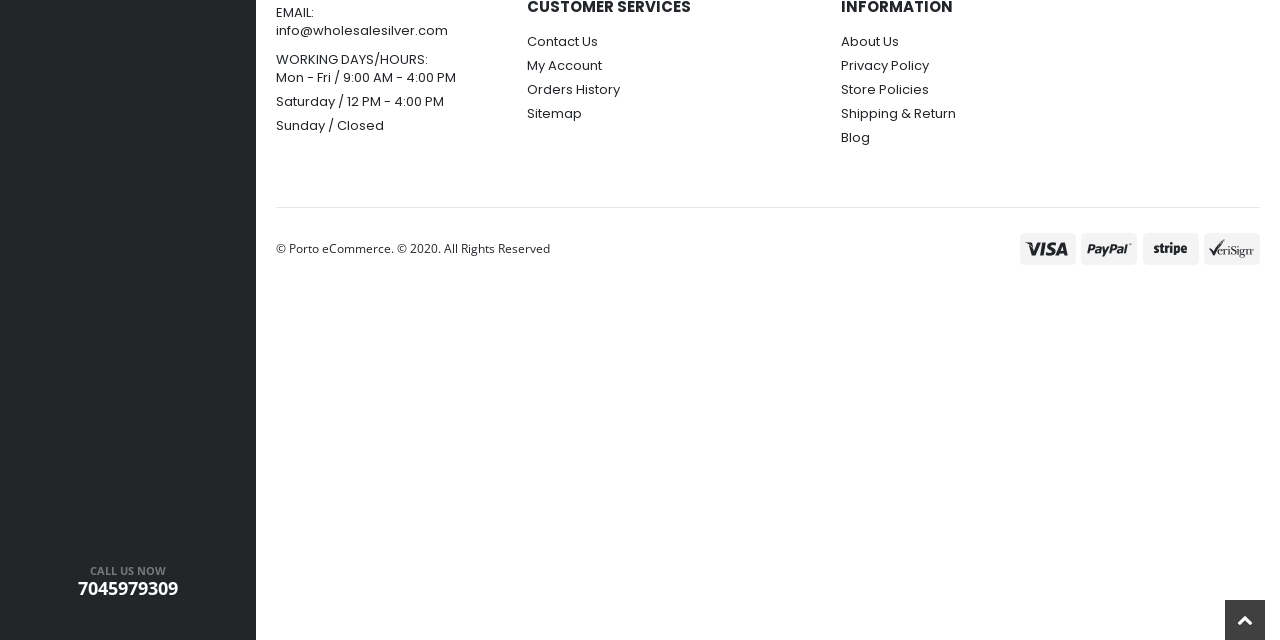Please determine the bounding box coordinates for the element with the description: "Store Policies".

[0.657, 0.125, 0.726, 0.155]